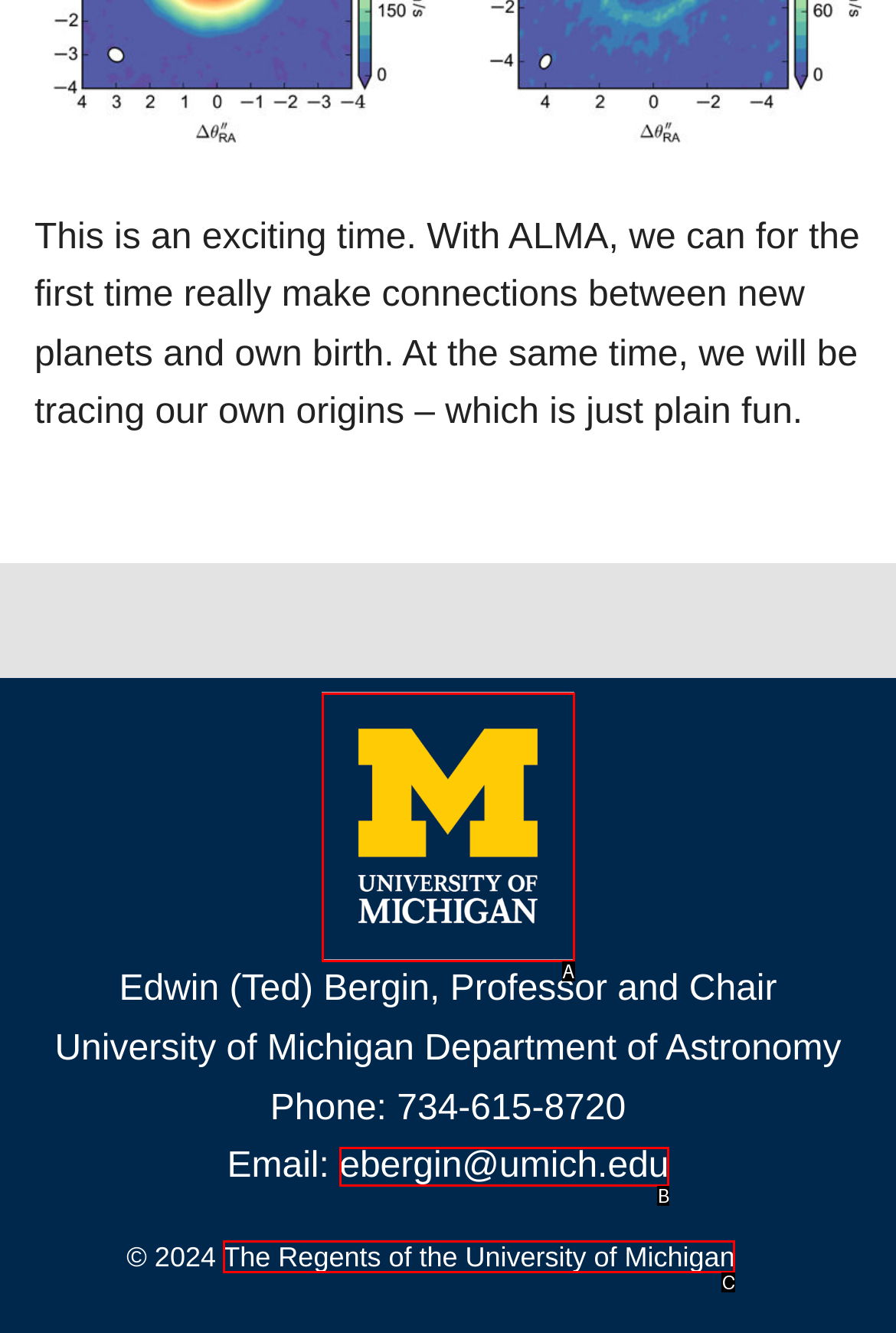Find the HTML element that matches the description: ebergin@umich.edu. Answer using the letter of the best match from the available choices.

B